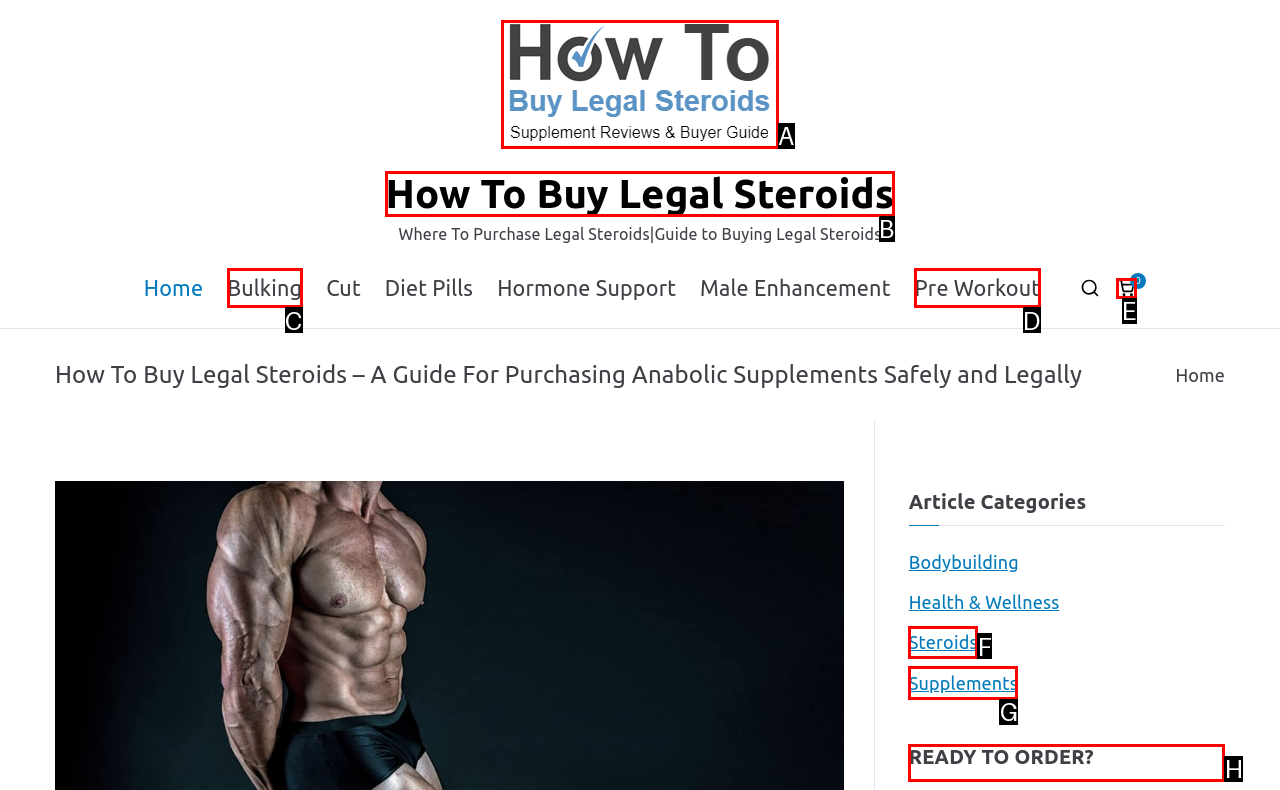Determine which letter corresponds to the UI element to click for this task: Click on the 'READY TO ORDER?' button
Respond with the letter from the available options.

H